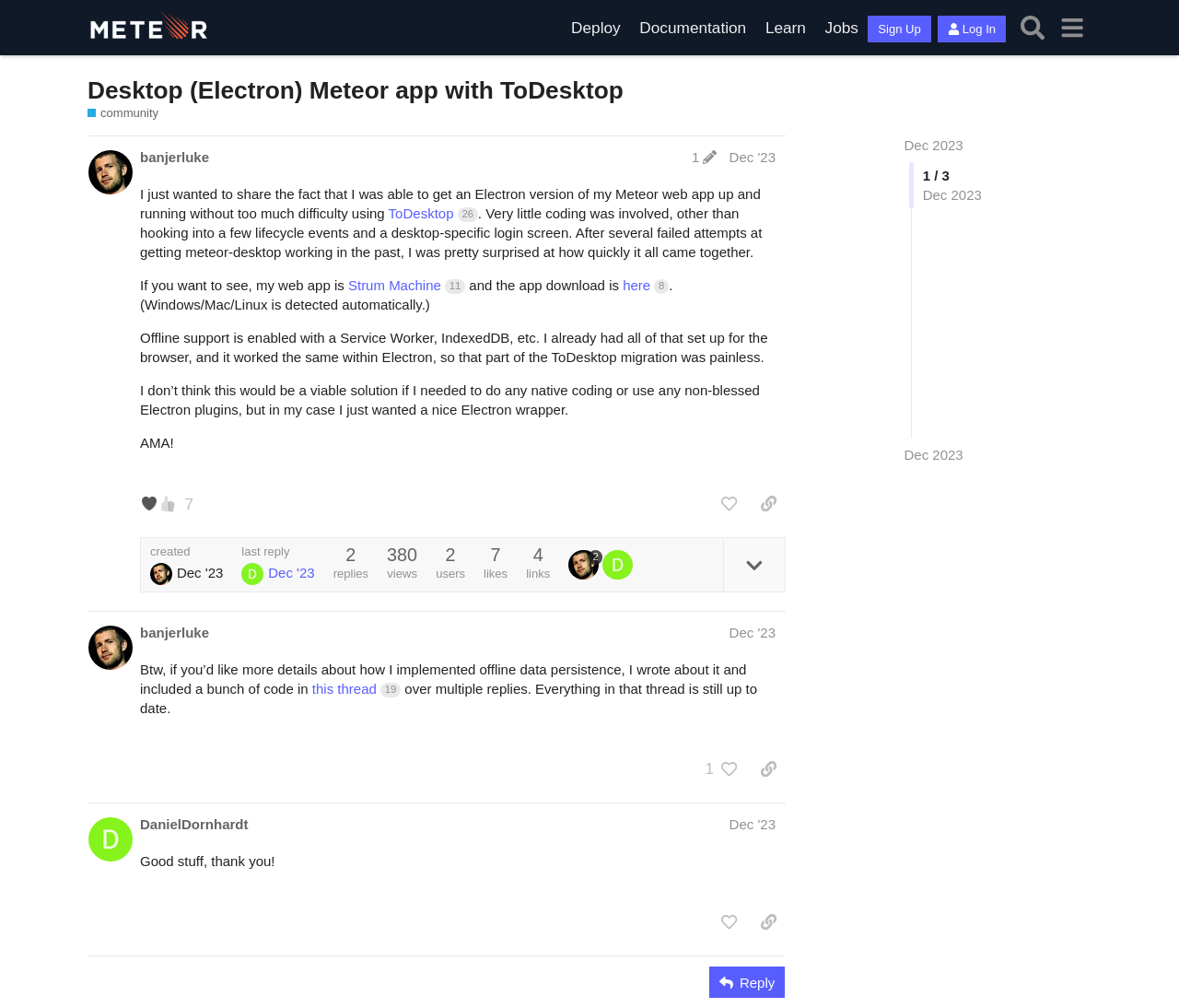Please find the bounding box coordinates of the element that must be clicked to perform the given instruction: "View the post by banjerluke". The coordinates should be four float numbers from 0 to 1, i.e., [left, top, right, bottom].

[0.075, 0.135, 0.755, 0.606]